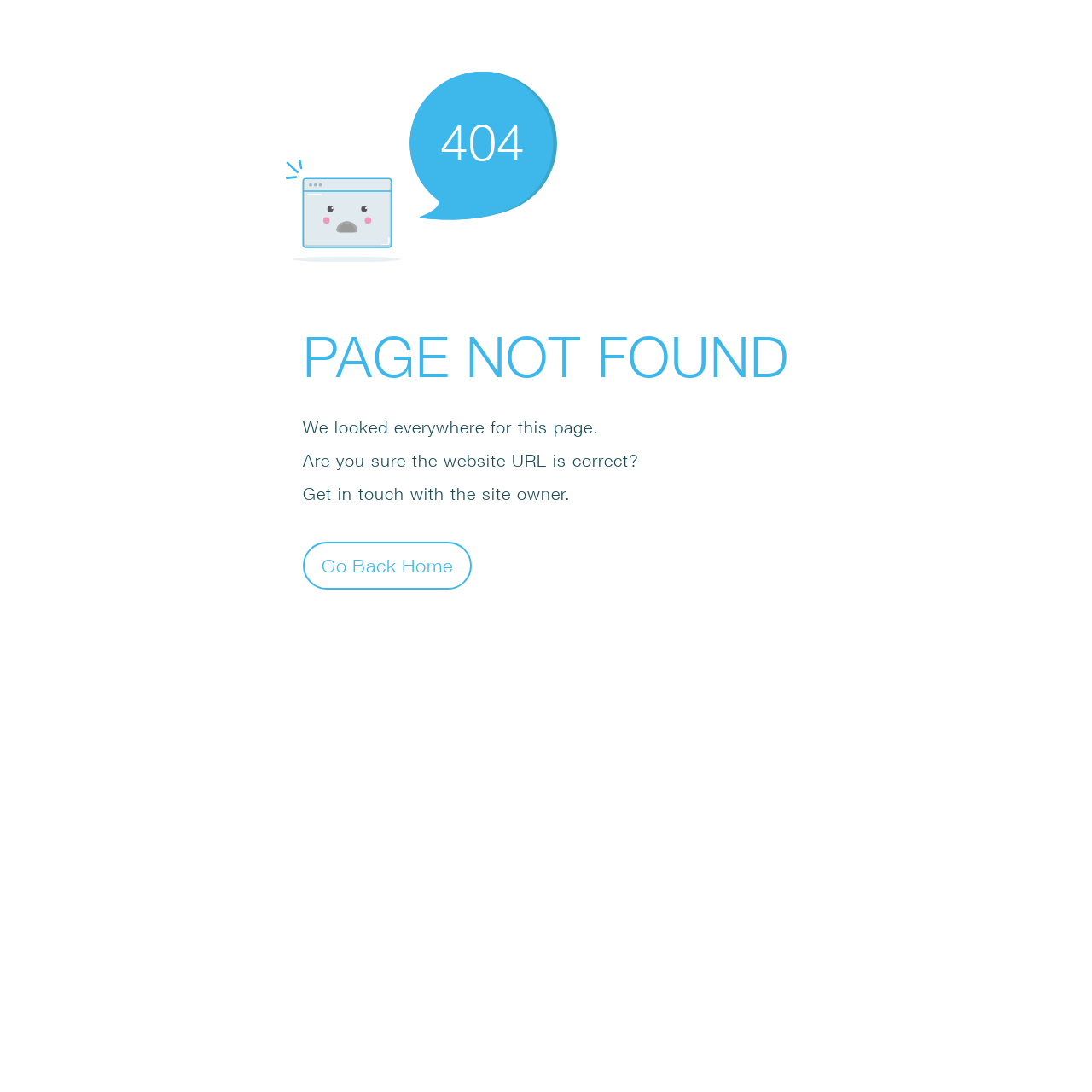What is the suggestion to the user?
Identify the answer in the screenshot and reply with a single word or phrase.

Get in touch with the site owner